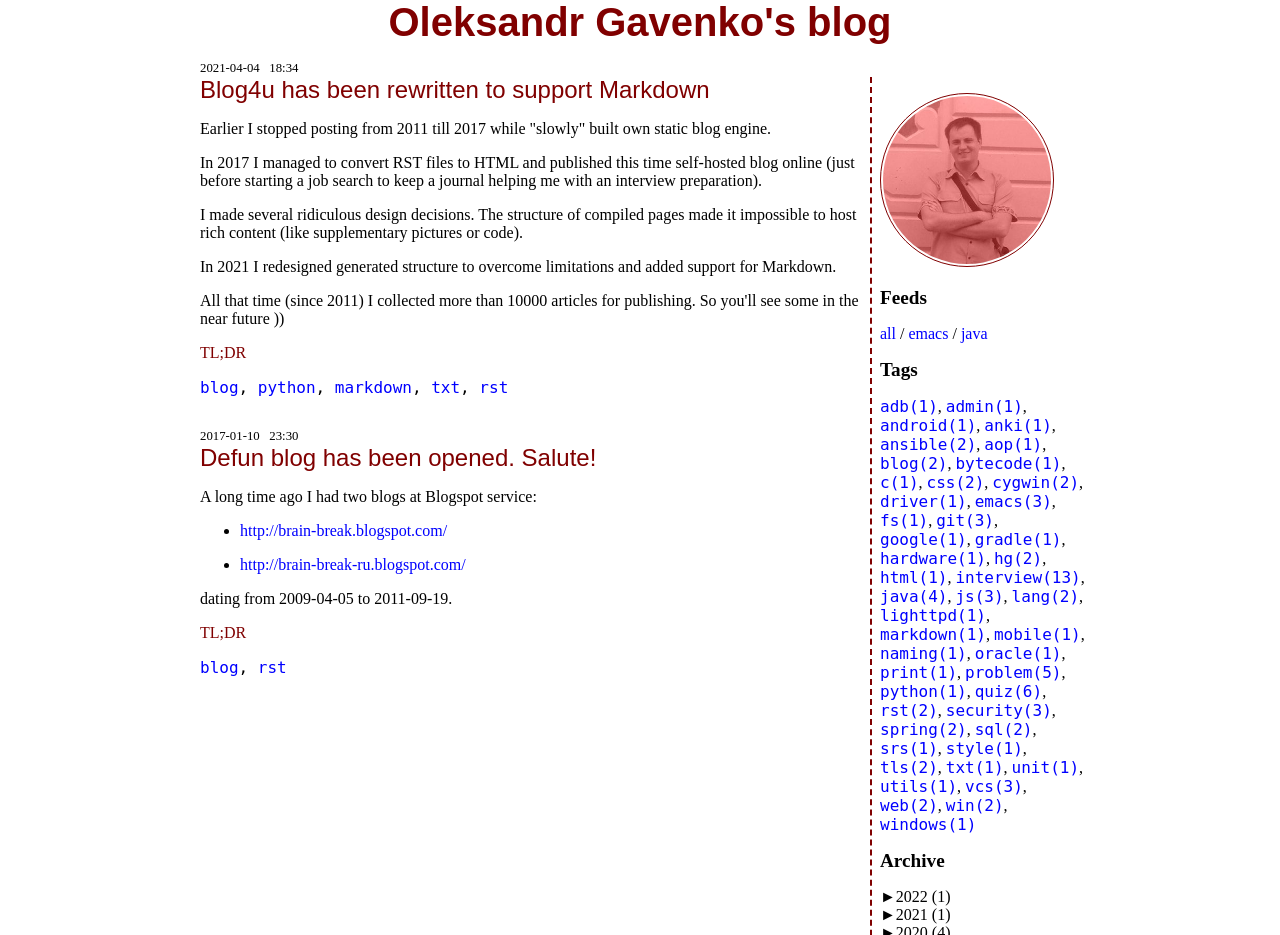Given the description Oleksandr Gavenko's blog, predict the bounding box coordinates of the UI element. Ensure the coordinates are in the format (top-left x, top-left y, bottom-right x, bottom-right y) and all values are between 0 and 1.

[0.304, 0.0, 0.696, 0.047]